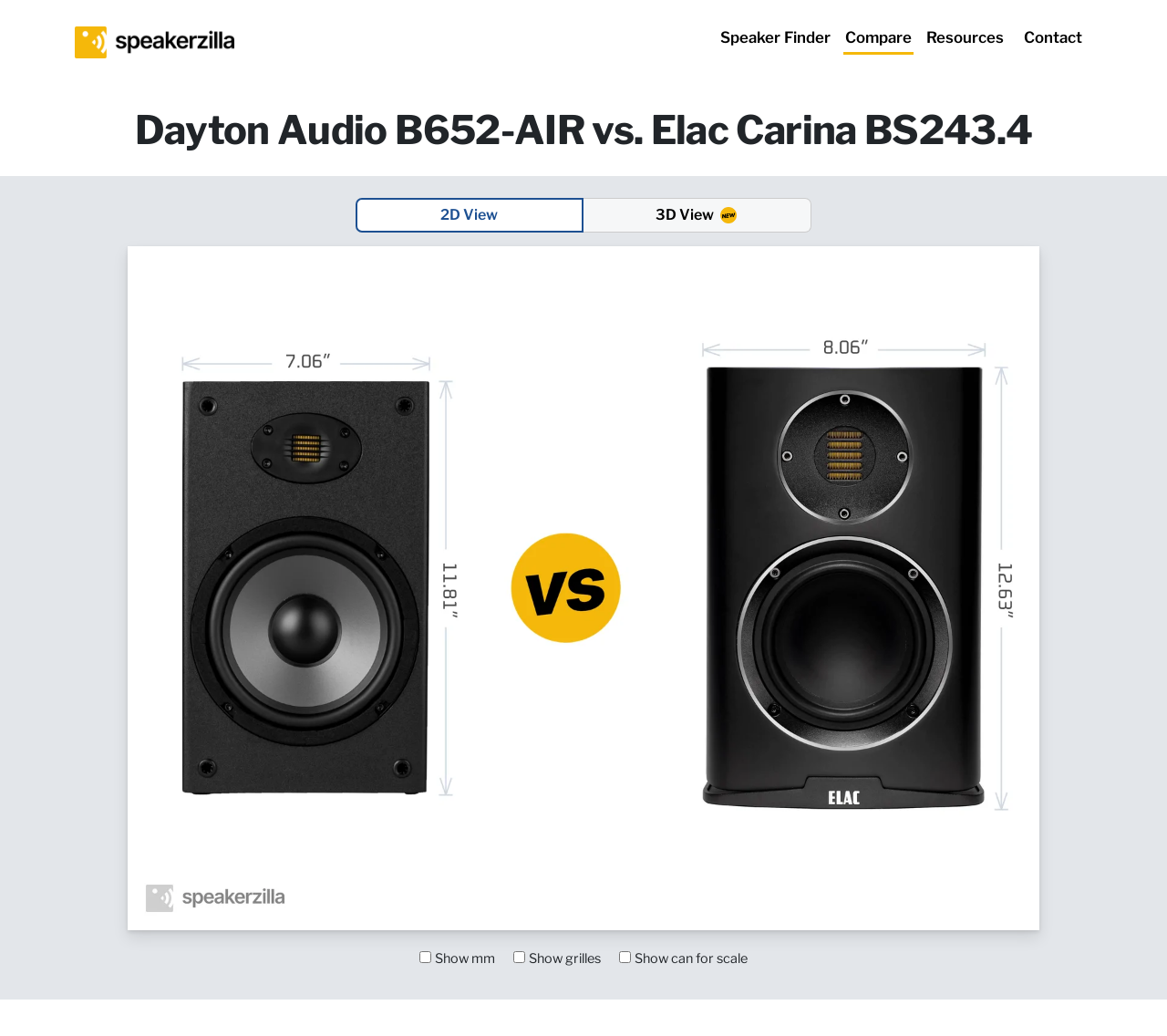How many navigation links are available?
Based on the image content, provide your answer in one word or a short phrase.

4